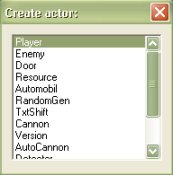Generate an elaborate caption that includes all aspects of the image.

The image displays a user interface panel titled "Create Actor," prominently featuring a vertical list of selectable options. Each option represents different types of in-game entities, including "Player," "Enemy," "Door," "Resource," and more, alongside game mechanics components such as "Cannon" and "AutoCannon." The panel is framed in a soft green background, with a distinct window border and a close button situated at the top right corner. The layout suggests a user-friendly design meant for game developers or players engaged in customizing gameplay elements in a game development environment.